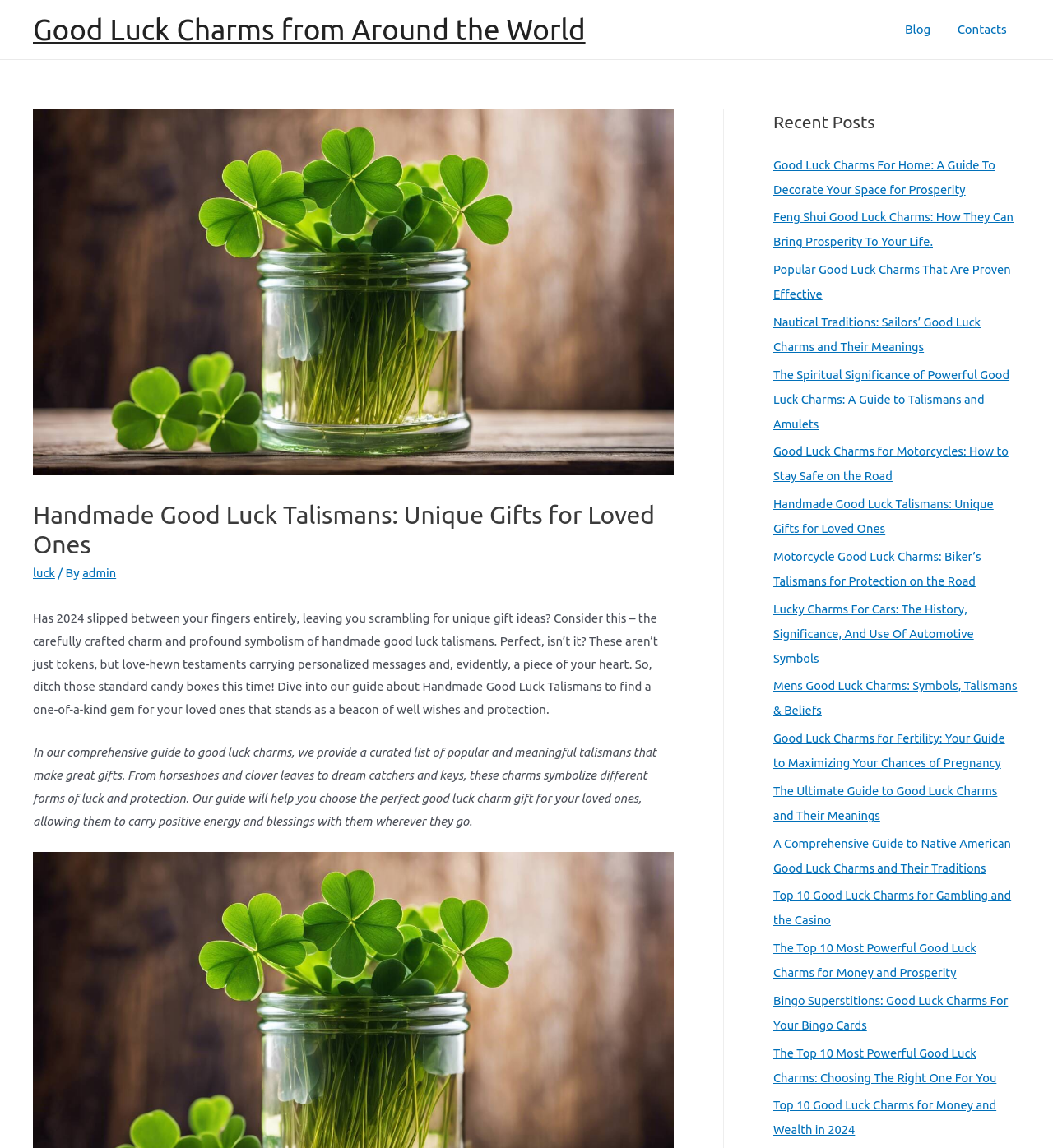What is the topic of the first link under 'Recent Posts'?
Please respond to the question with as much detail as possible.

The first link under the 'Recent Posts' heading is titled 'Good Luck Charms For Home: A Guide To Decorate Your Space for Prosperity'. This suggests that the link leads to an article or guide about using good luck charms to decorate one's home and bring prosperity.